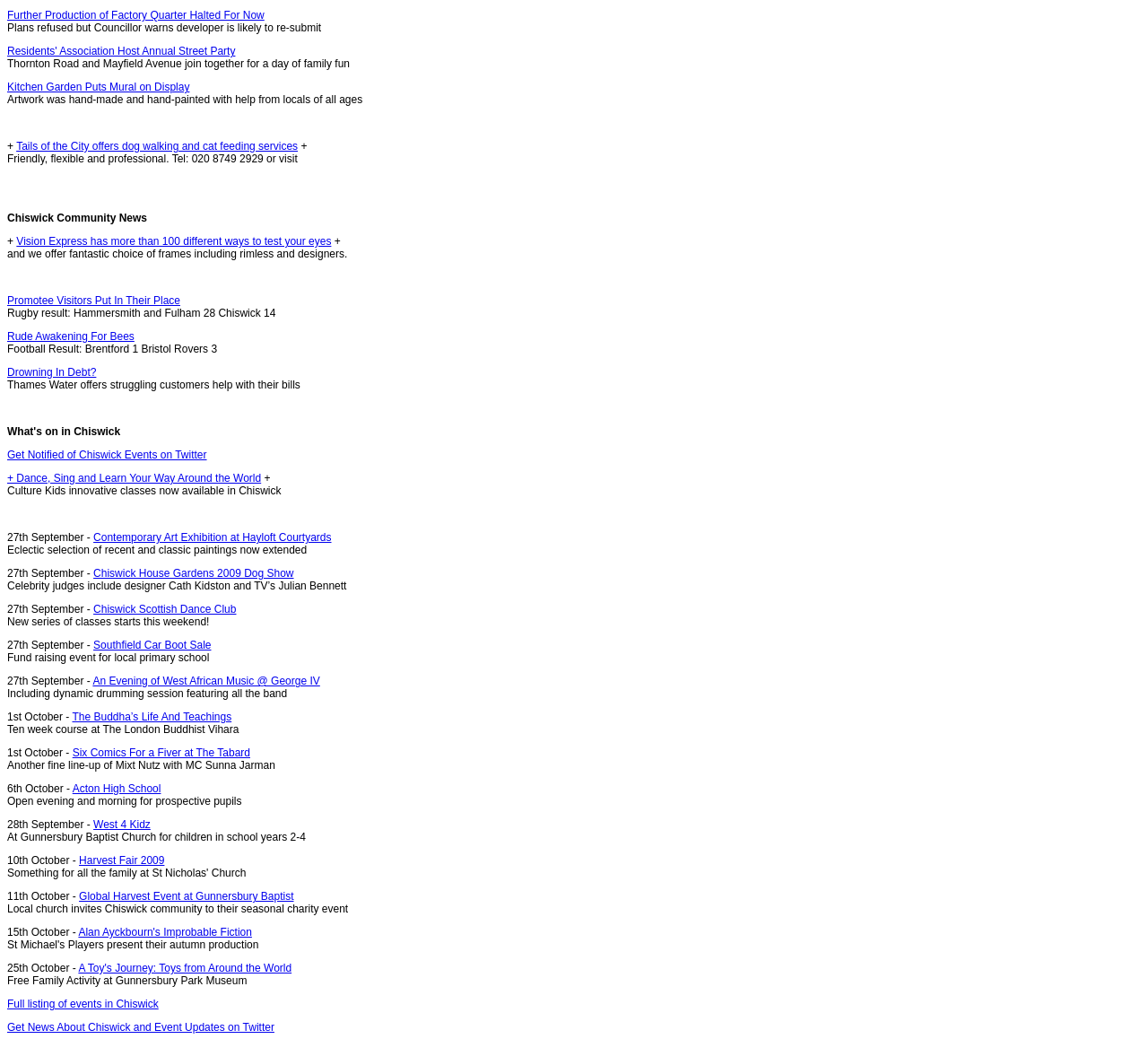Using the provided description: "The Buddha’s Life And Teachings", find the bounding box coordinates of the corresponding UI element. The output should be four float numbers between 0 and 1, in the format [left, top, right, bottom].

[0.063, 0.684, 0.202, 0.696]